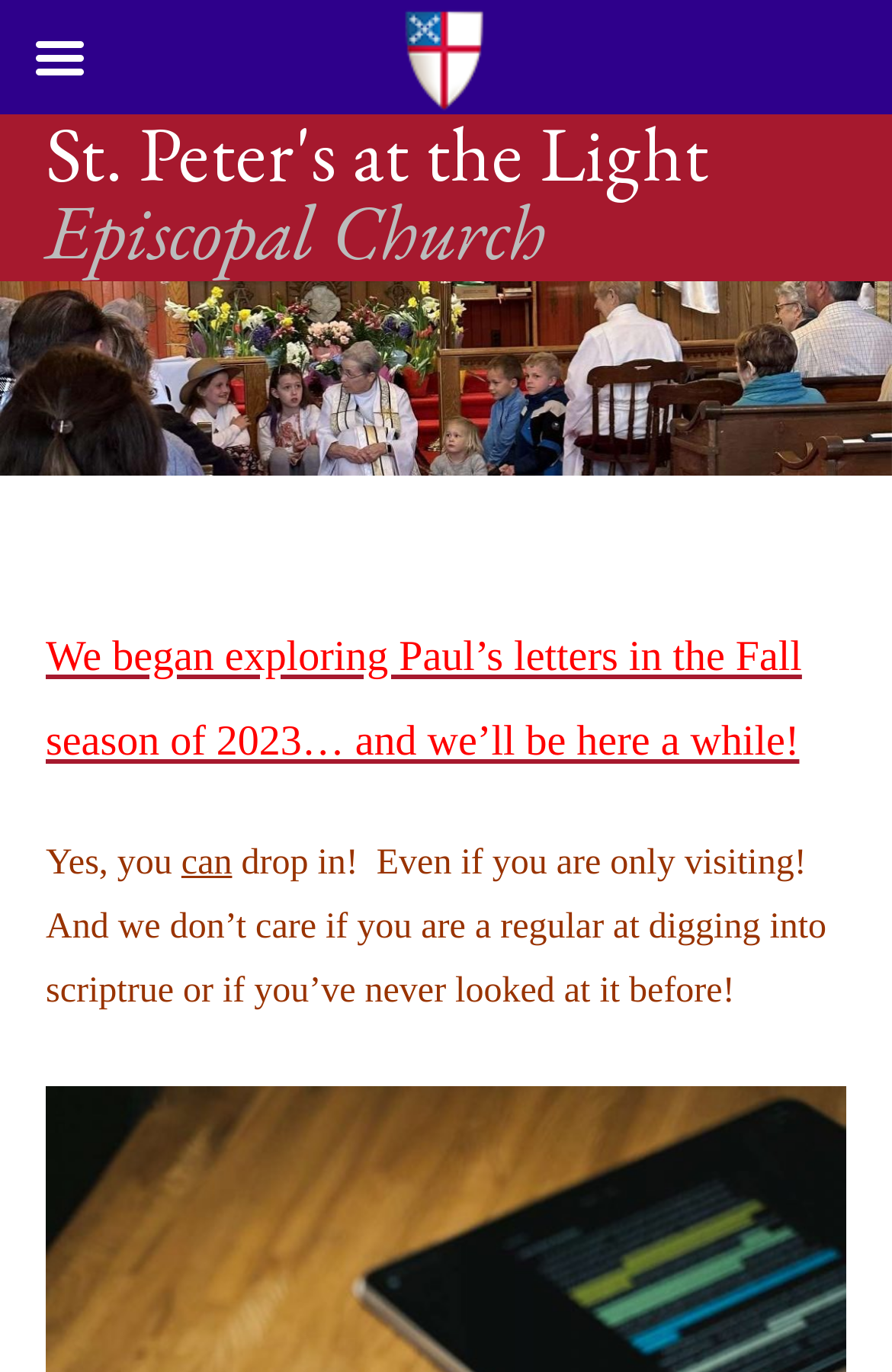Examine the screenshot and answer the question in as much detail as possible: What is the purpose of the webpage?

The webpage is focused on exploring Paul's letters, and the tone is welcoming and inclusive. This suggests that the purpose of the webpage is to facilitate Bible exploring and discussion.